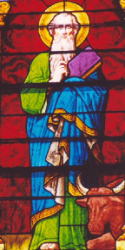Give a one-word or short phrase answer to this question: 
What is the significance of the animal depicted below the figure?

sacrifice or service